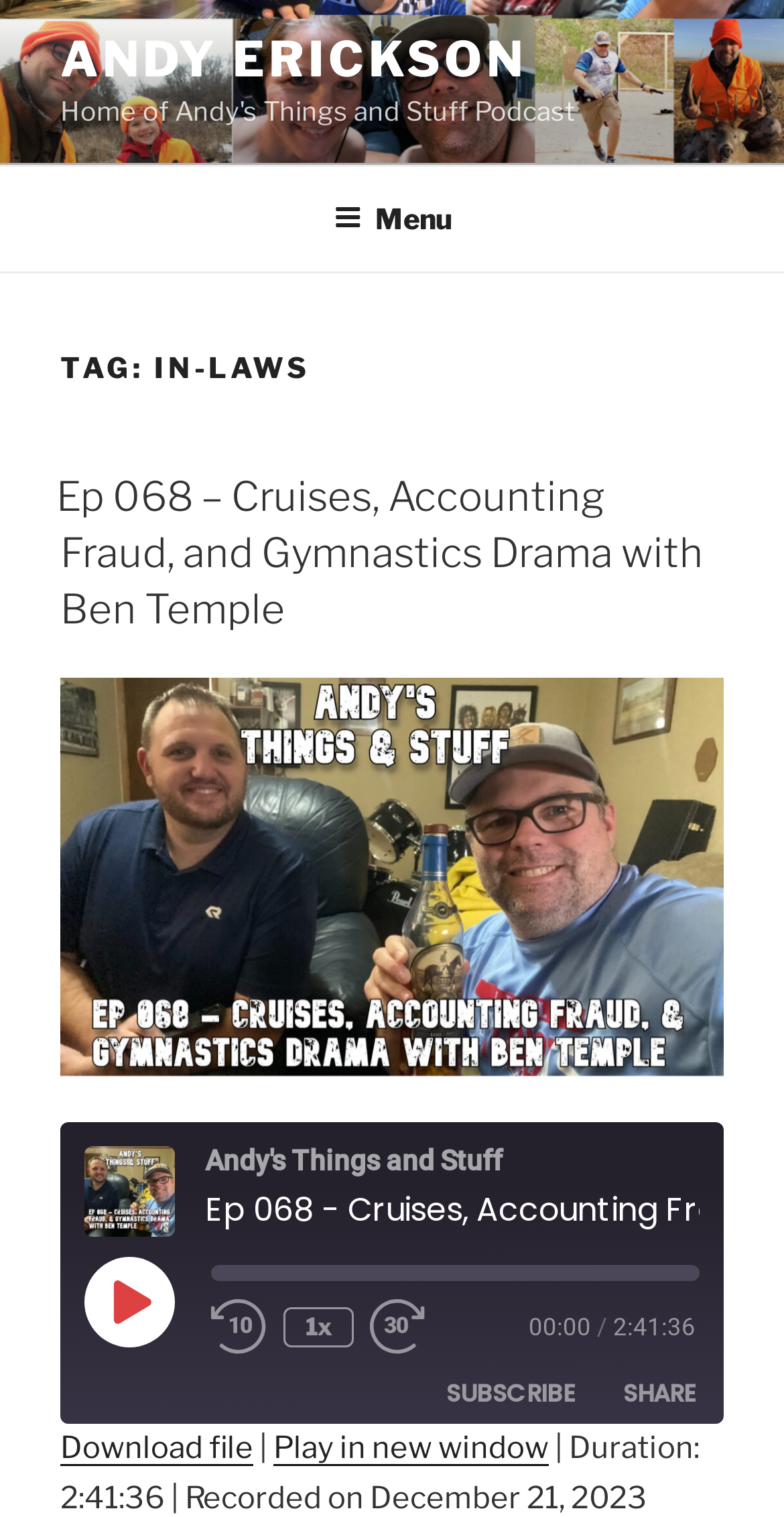Give a short answer to this question using one word or a phrase:
What is the function of the 'Play Episode' button?

Play the episode